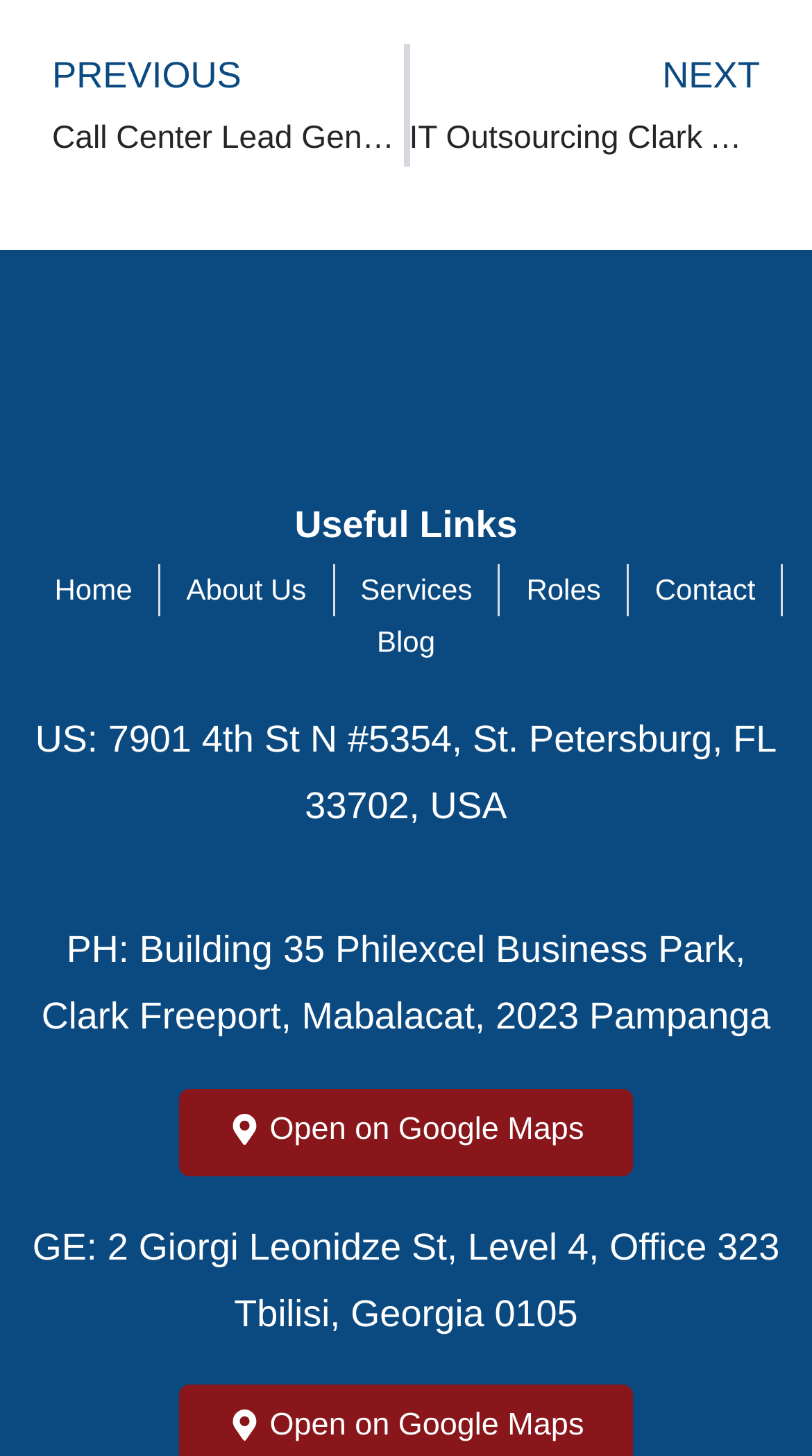Show me the bounding box coordinates of the clickable region to achieve the task as per the instruction: "view services".

[0.444, 0.387, 0.582, 0.423]